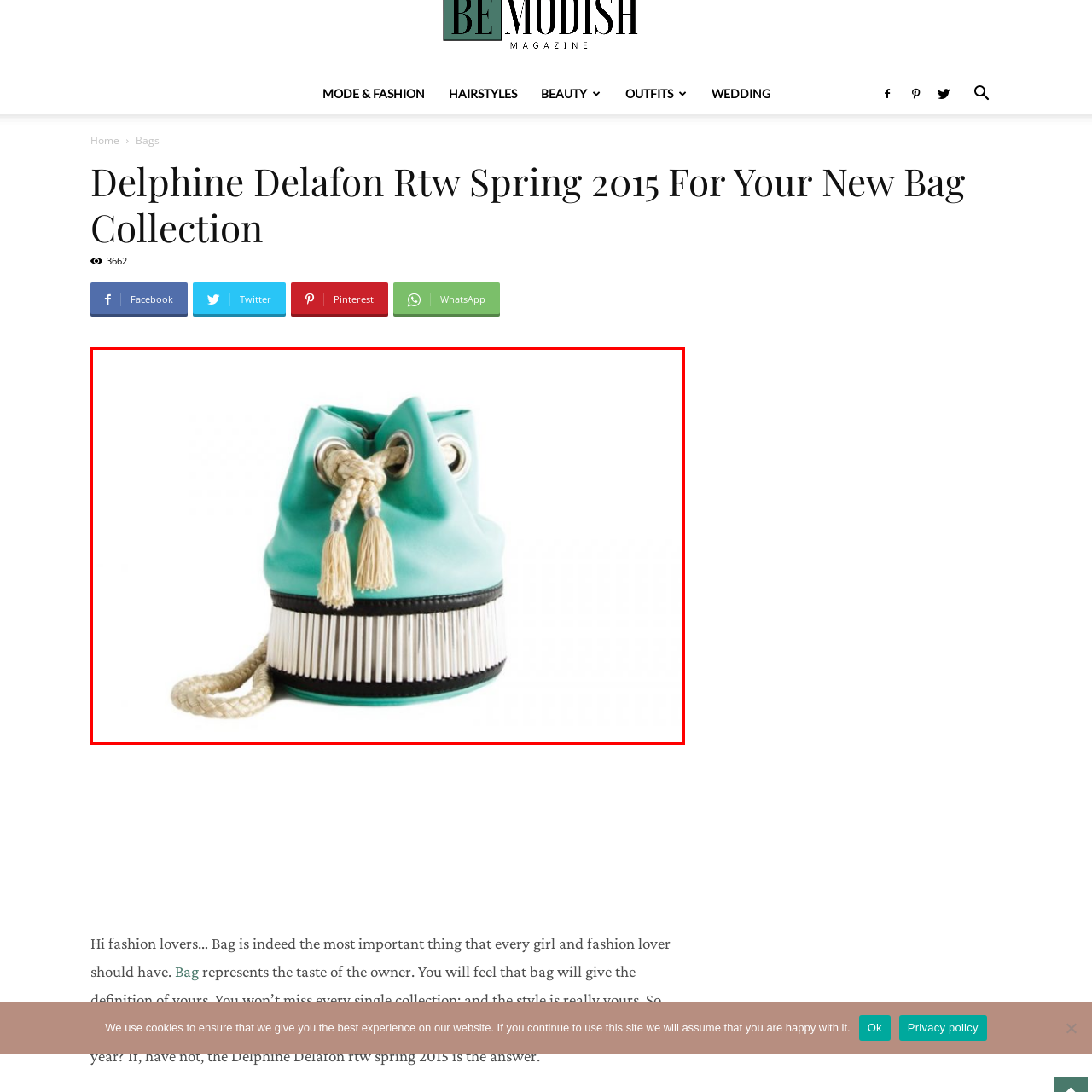Offer a thorough and descriptive summary of the image captured in the red bounding box.

This image features a stylish handbag designed by Delphine Delafon, showcased as part of the RTW Spring 2015 collection. The bag is distinguished by its vibrant turquoise hue and a unique drawstring closure, which is complemented by decorative tassels. The base of the bag features a striking black band adorned with white fringe details, adding a modern and artistic touch. The overall design reflects a playful yet sophisticated aesthetic, ideal for fashion-forward individuals looking to elevate their spring wardrobe. This piece not only serves as a functional accessory but also as a statement item to enhance any outfit.